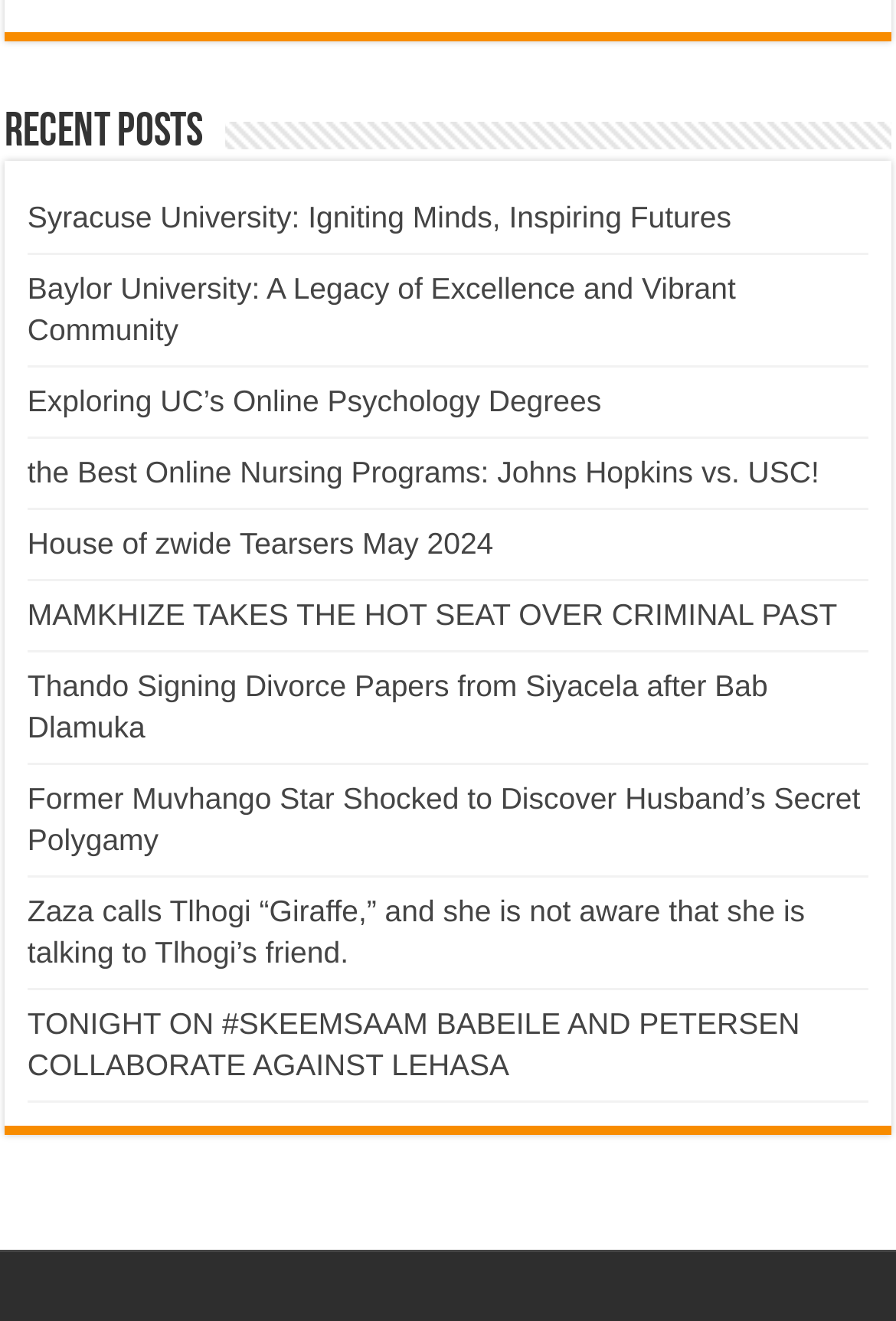Please identify the coordinates of the bounding box for the clickable region that will accomplish this instruction: "View Syracuse University post".

[0.031, 0.151, 0.816, 0.177]